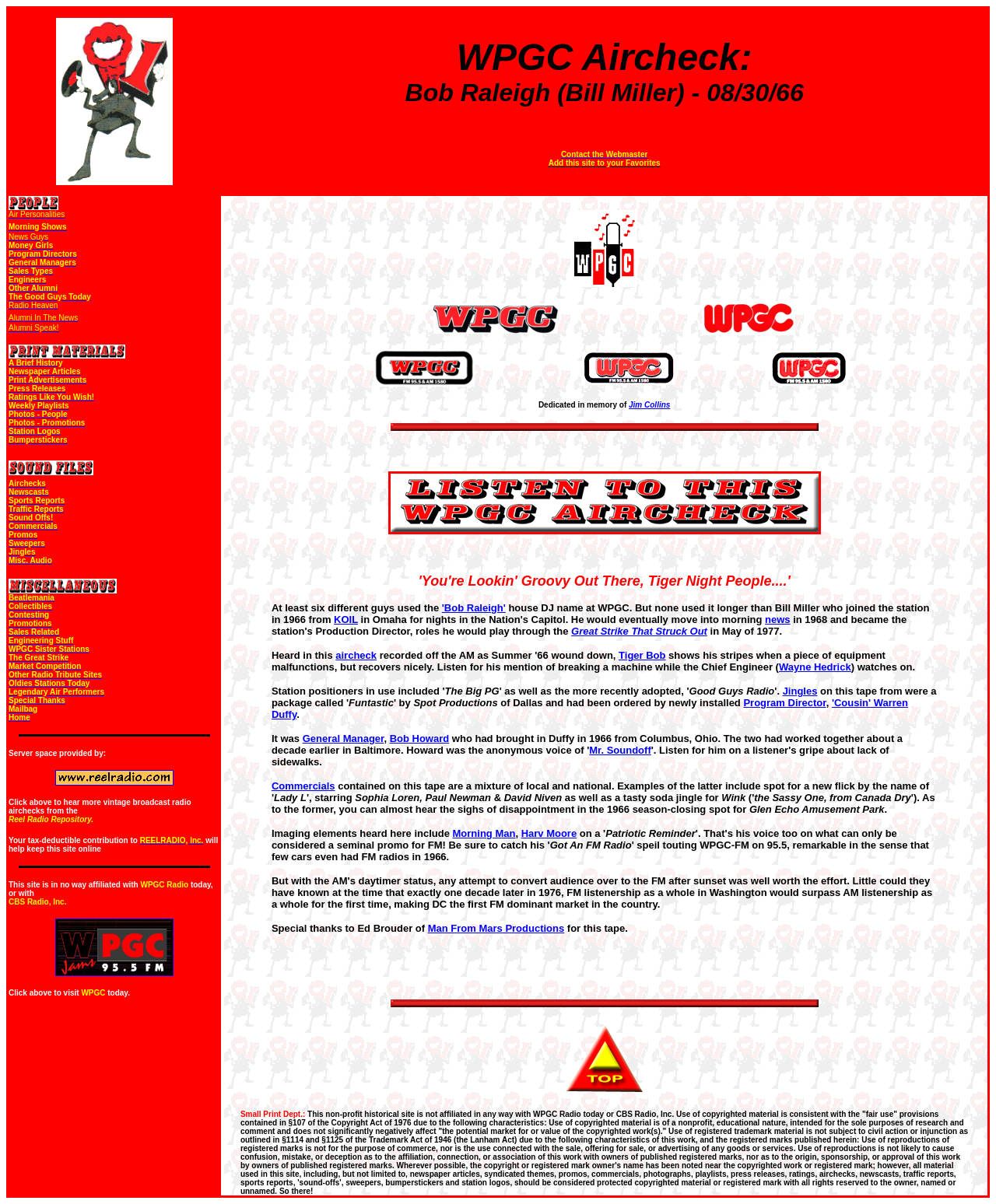Select the bounding box coordinates of the element I need to click to carry out the following instruction: "Visit the WPGC Sister Stations page".

[0.009, 0.532, 0.09, 0.543]